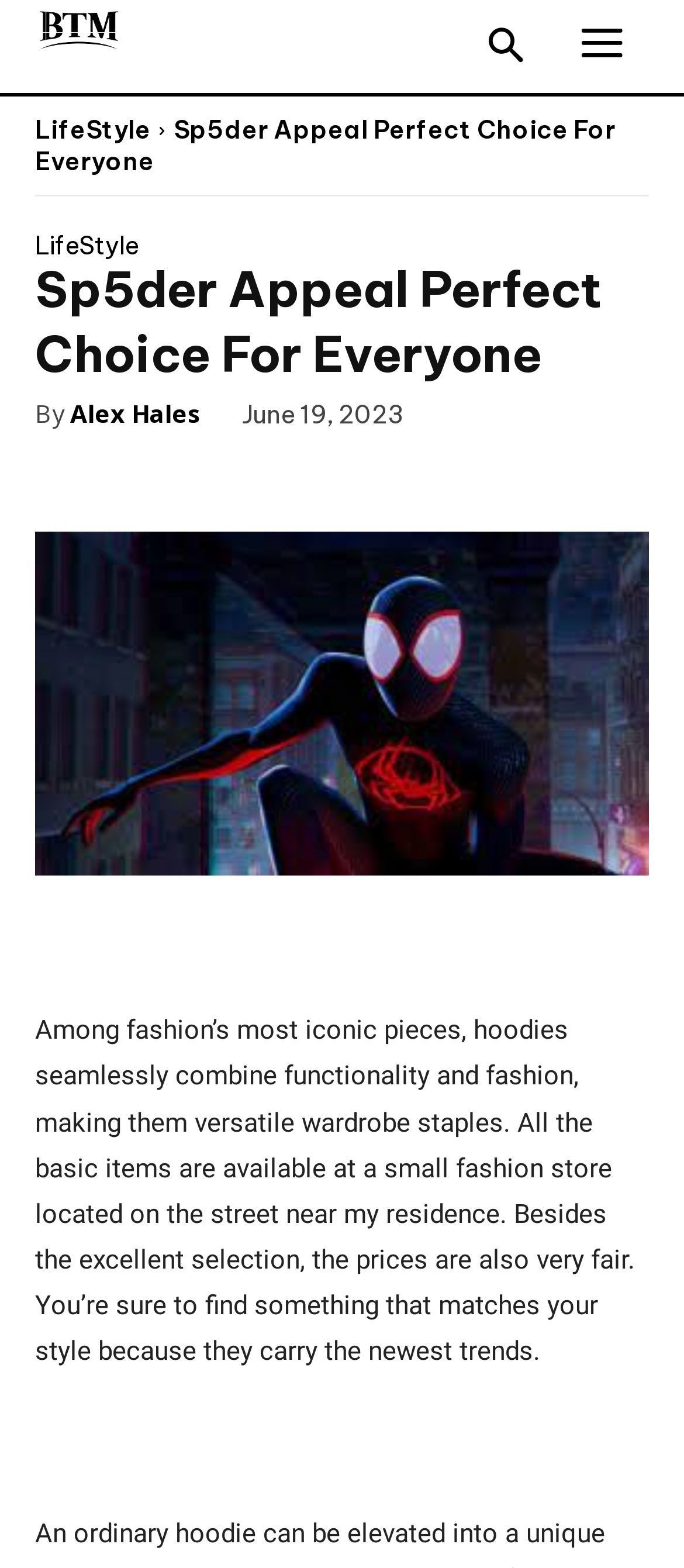Give a concise answer of one word or phrase to the question: 
What is the tone of the article?

Positive